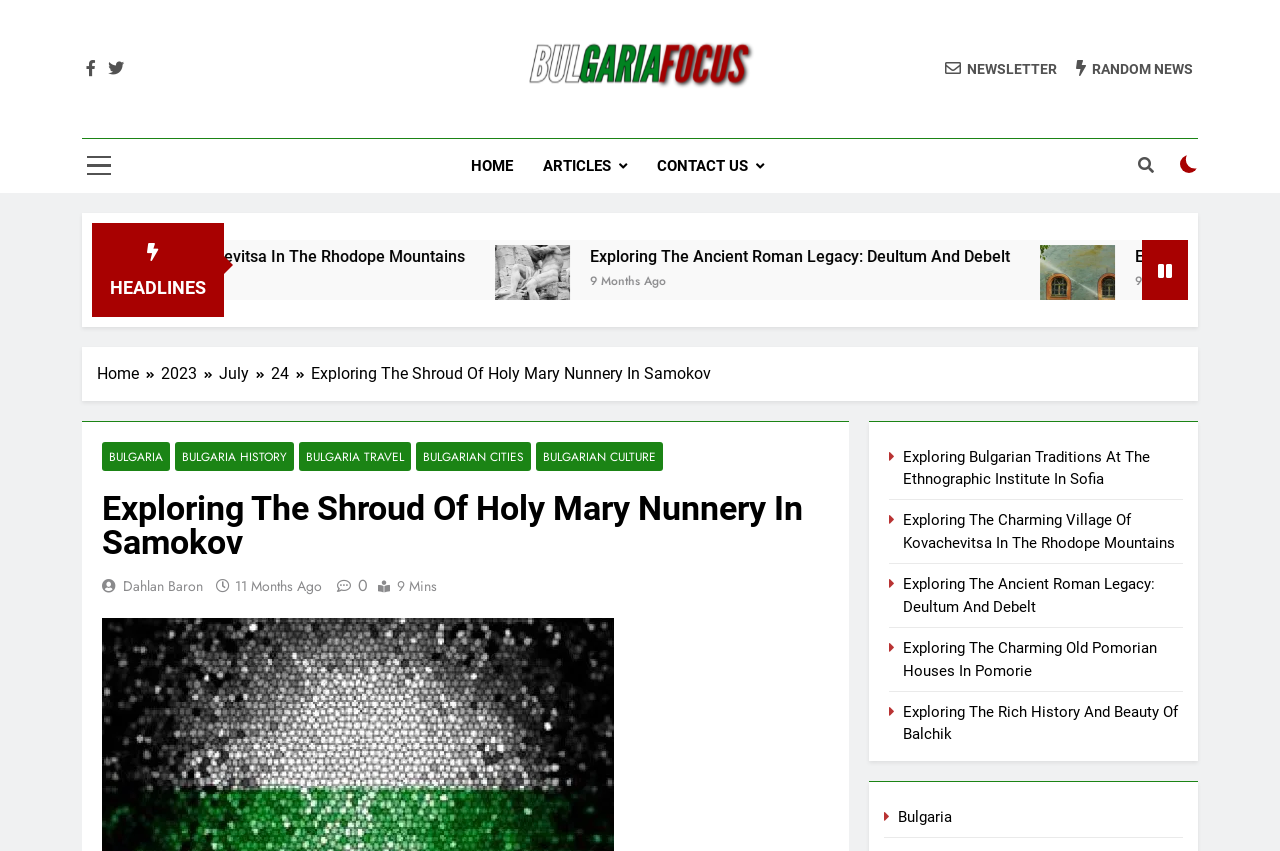What is the name of the website?
Please answer using one word or phrase, based on the screenshot.

Bulgaria Focus